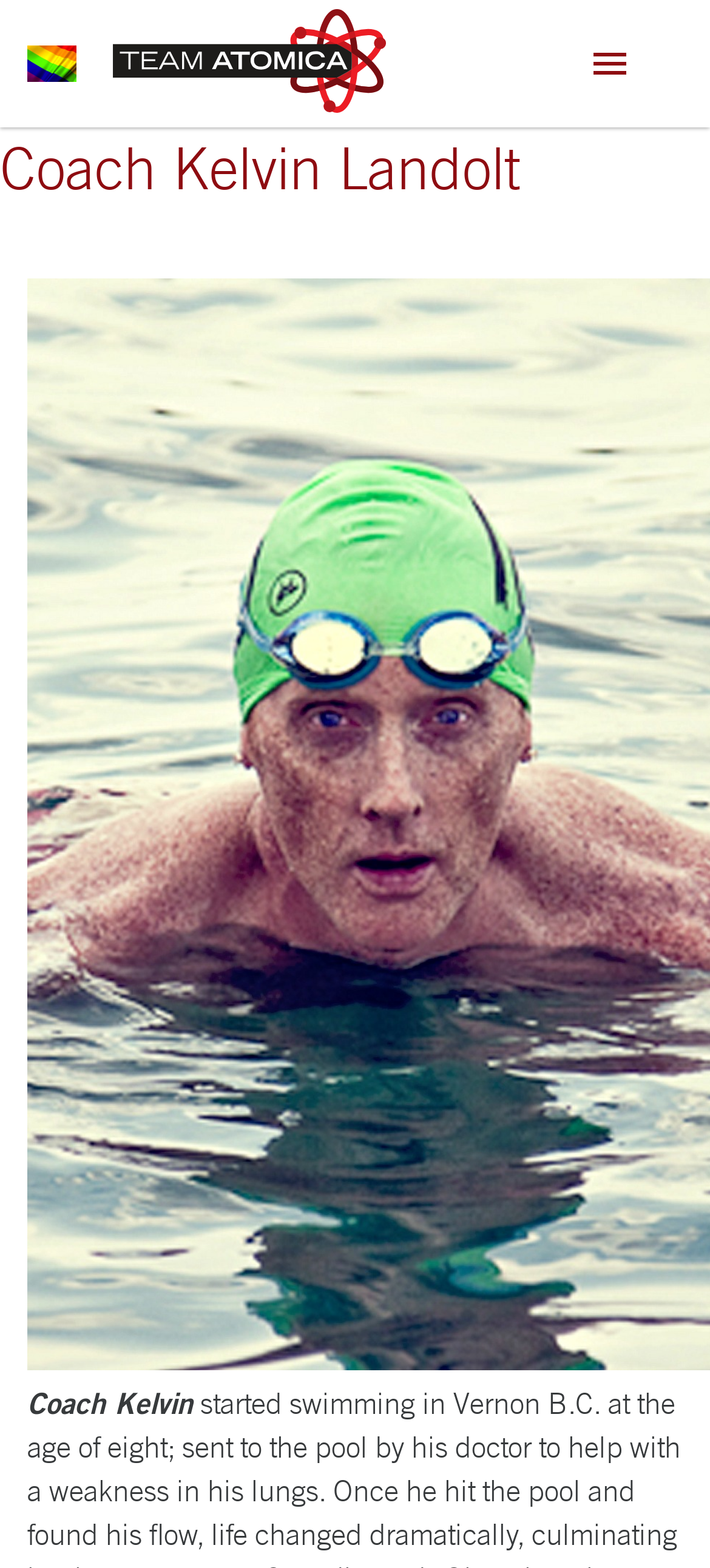Kindly determine the bounding box coordinates of the area that needs to be clicked to fulfill this instruction: "Learn about Training Camps".

[0.038, 0.157, 0.349, 0.197]